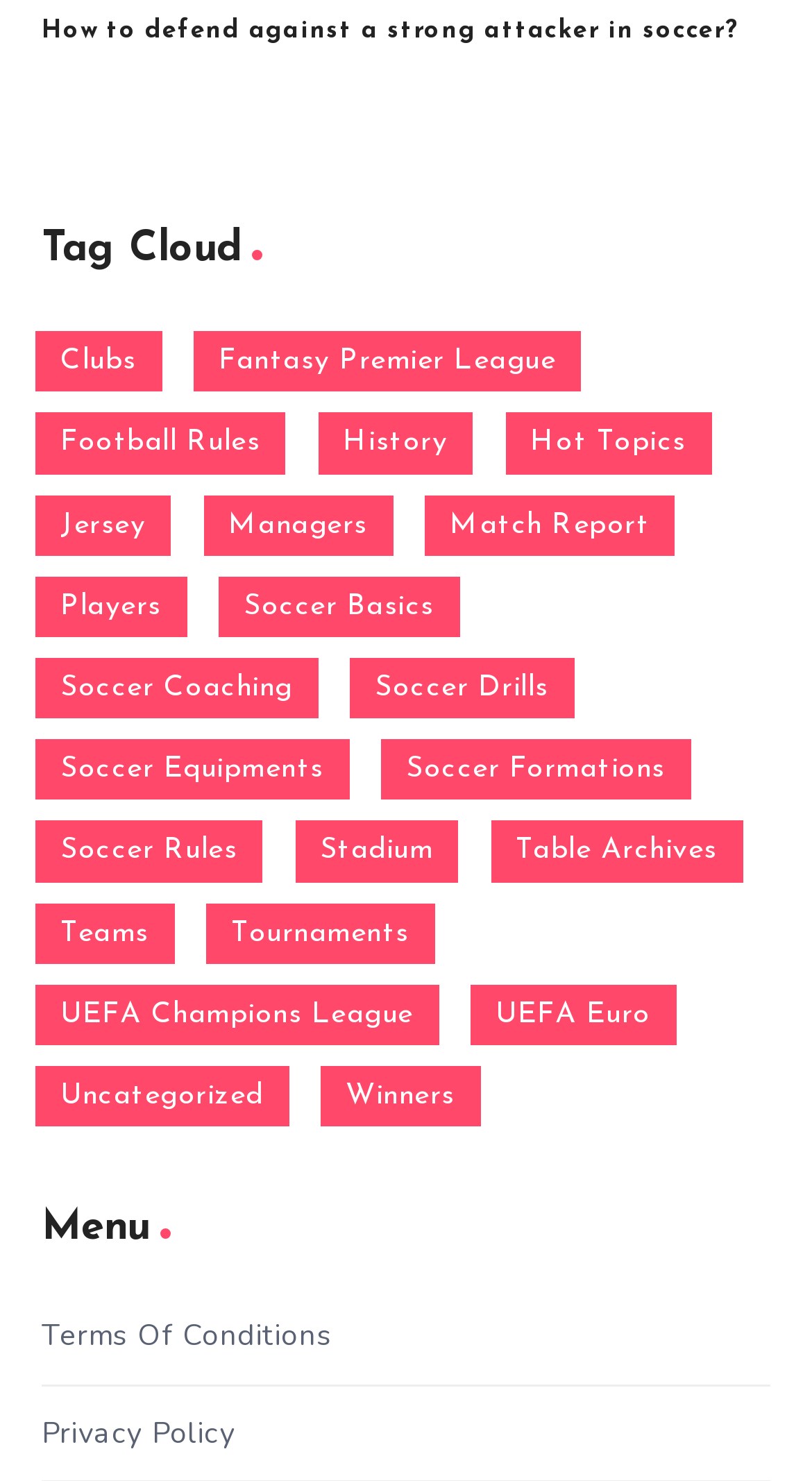Determine the bounding box coordinates of the UI element described by: "Fantasy Premier League".

[0.238, 0.224, 0.715, 0.265]